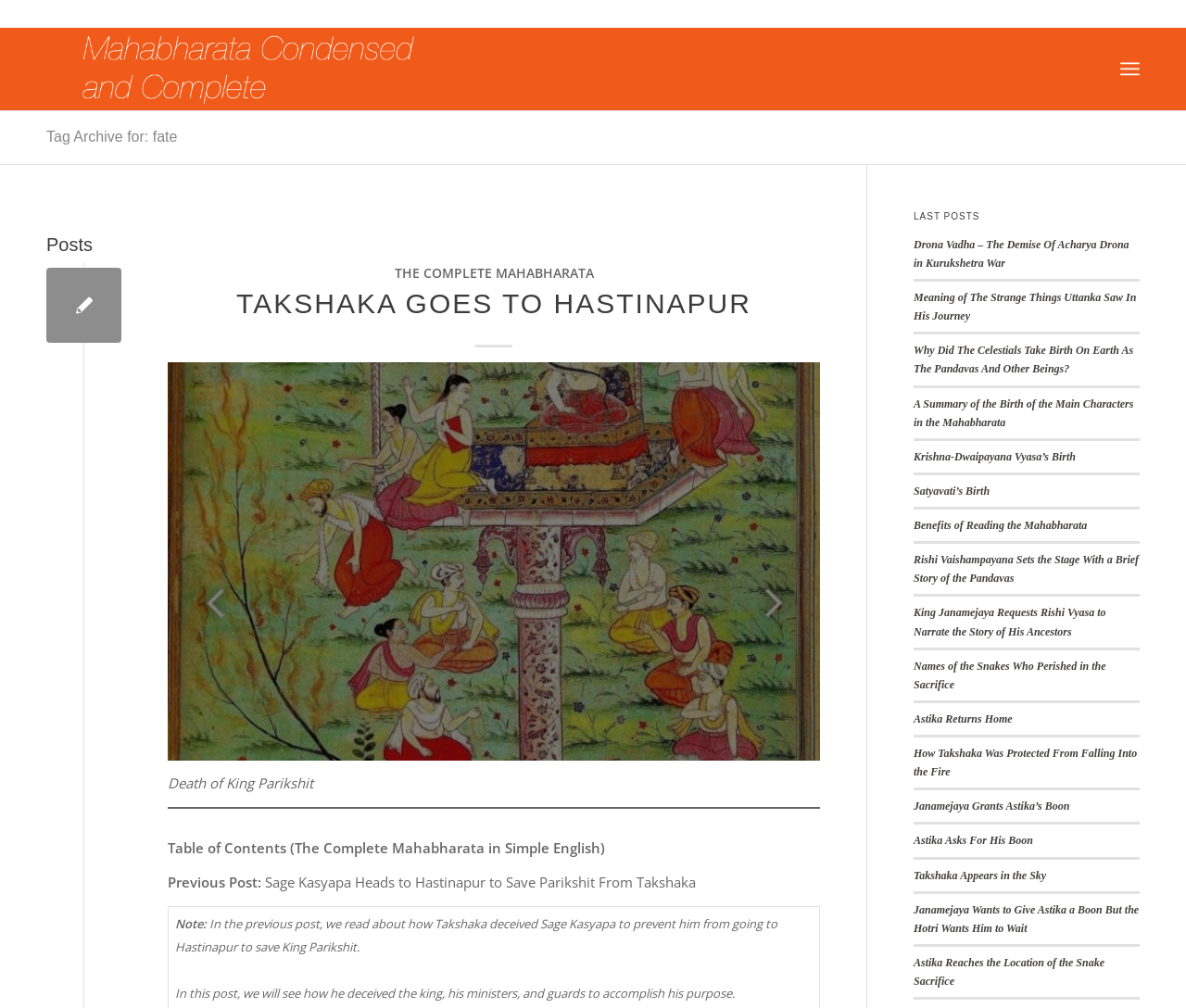Find the bounding box coordinates of the UI element according to this description: "Astika Returns Home".

[0.77, 0.707, 0.854, 0.72]